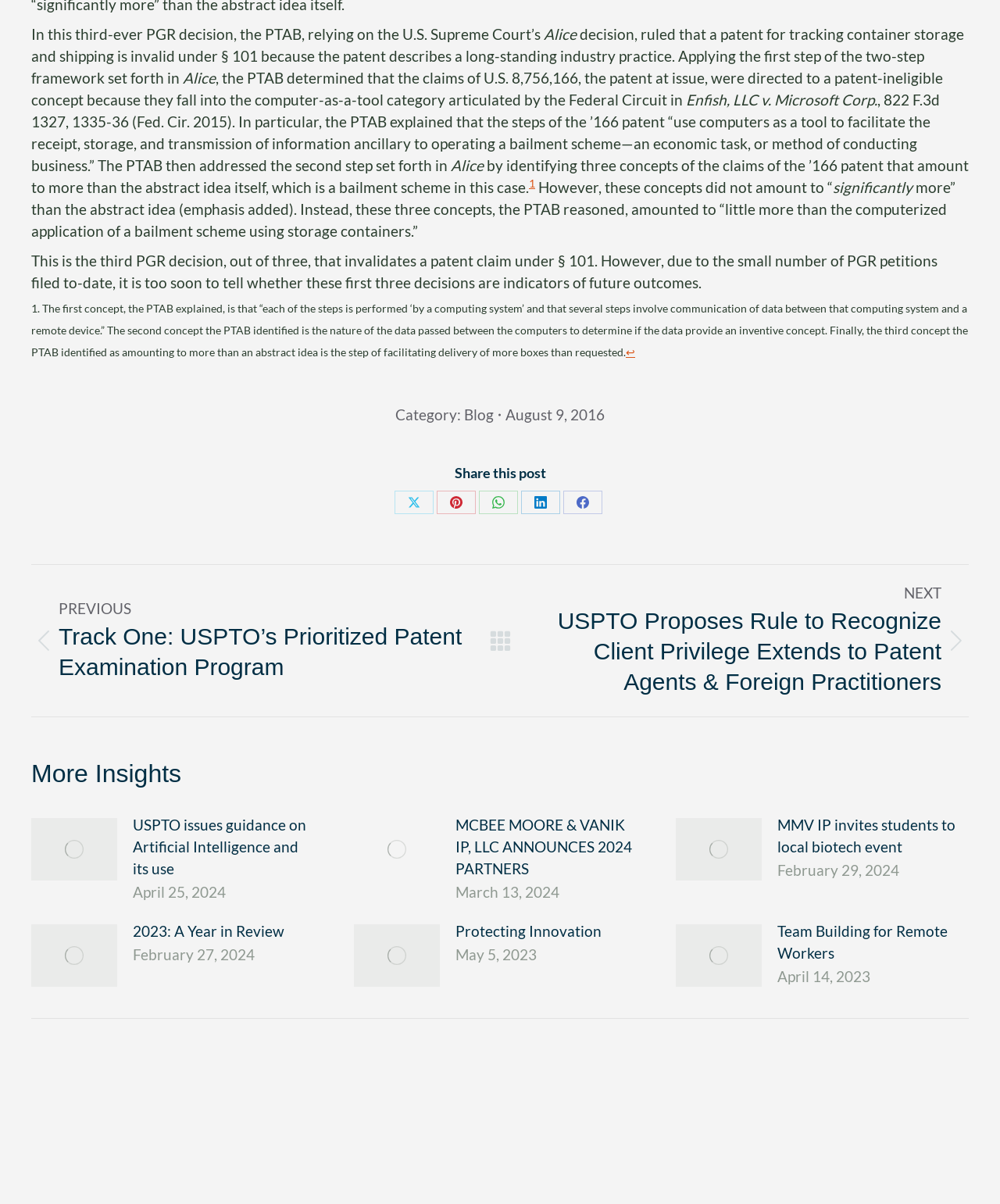Provide the bounding box coordinates of the HTML element this sentence describes: "August 9, 2016".

[0.505, 0.337, 0.605, 0.352]